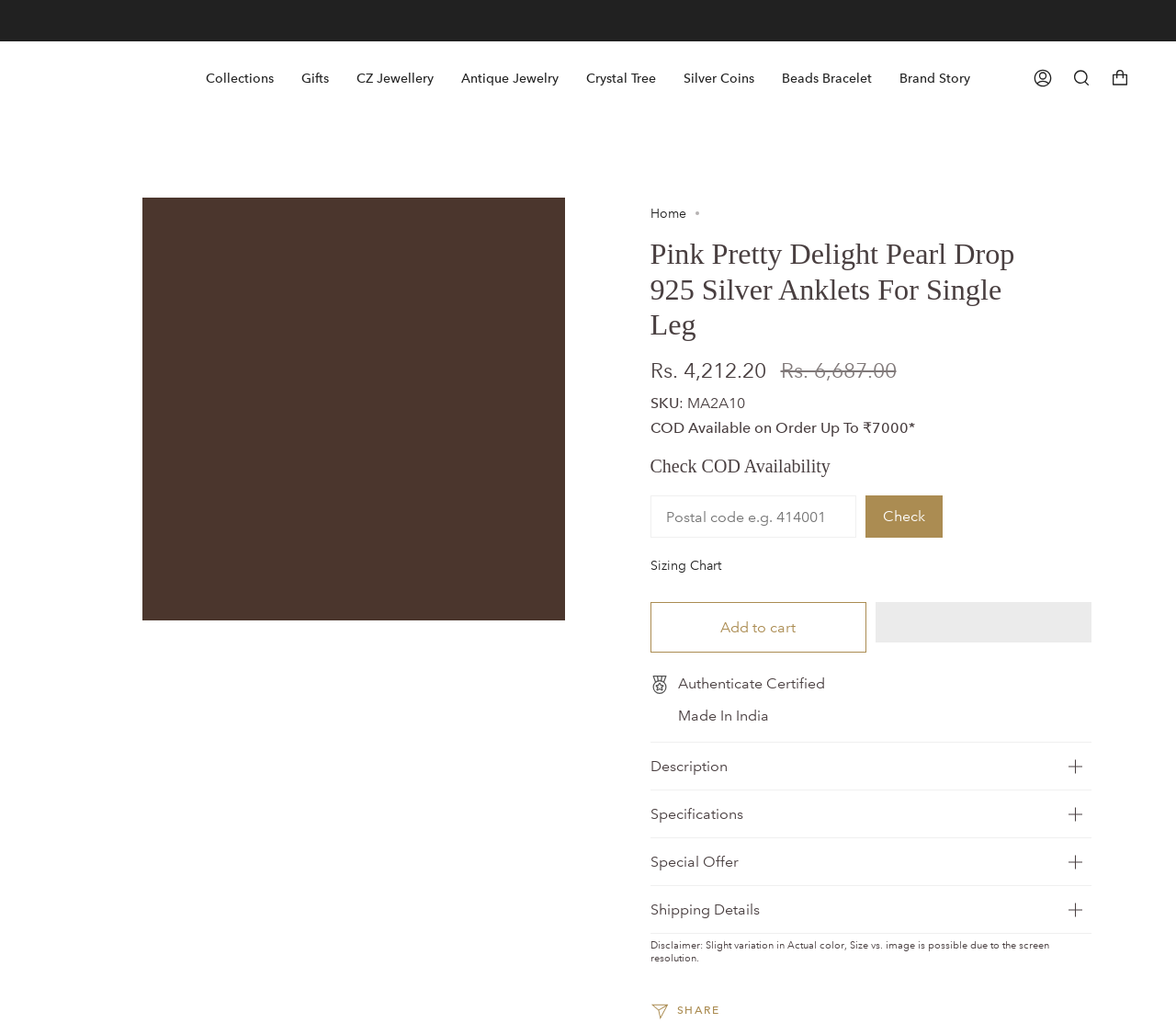Please find the bounding box coordinates of the element that must be clicked to perform the given instruction: "View the 'Sizing Chart'". The coordinates should be four float numbers from 0 to 1, i.e., [left, top, right, bottom].

[0.553, 0.545, 0.613, 0.561]